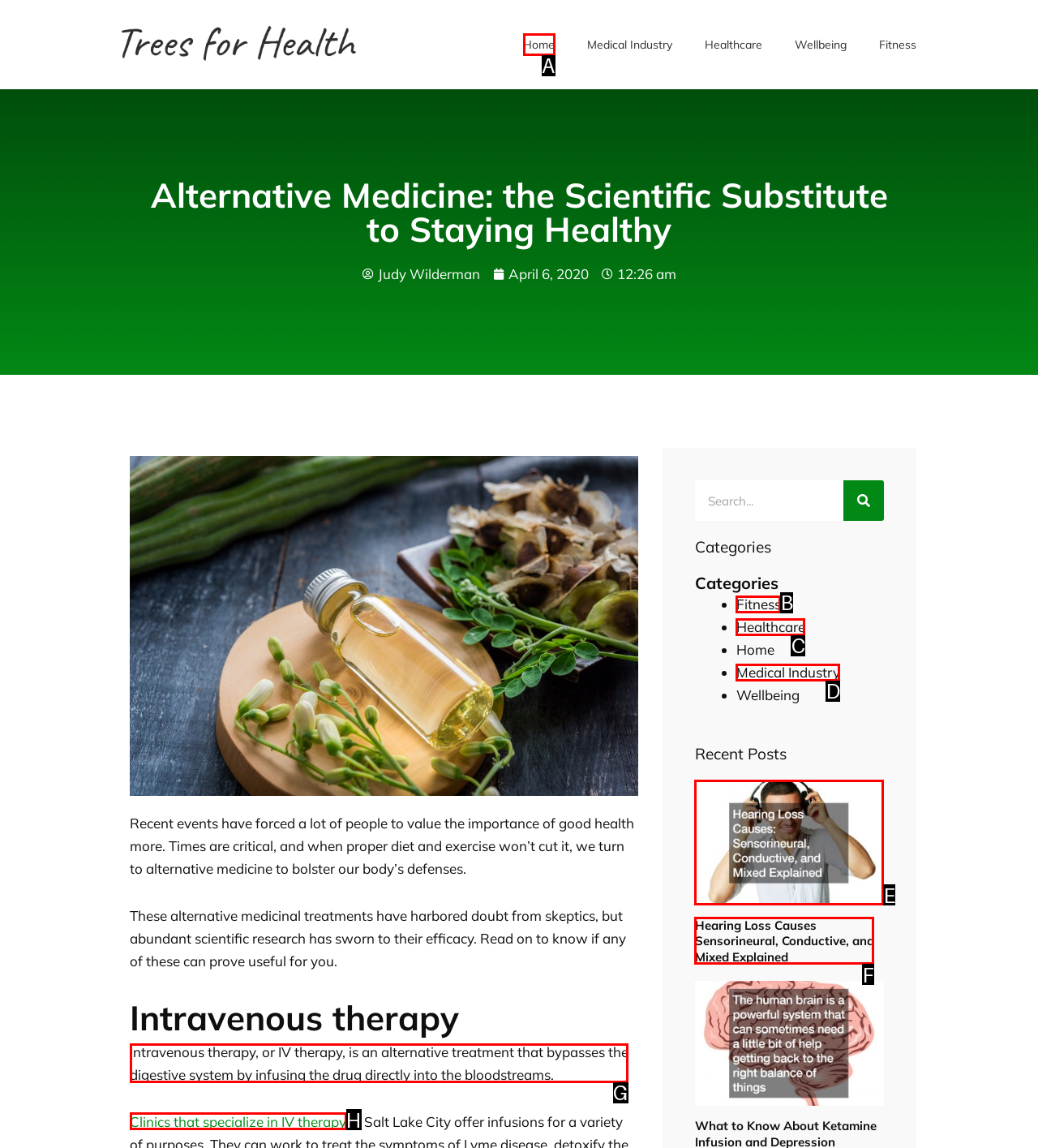Identify which lettered option completes the task: Learn more about 'Intravenous therapy'. Provide the letter of the correct choice.

G